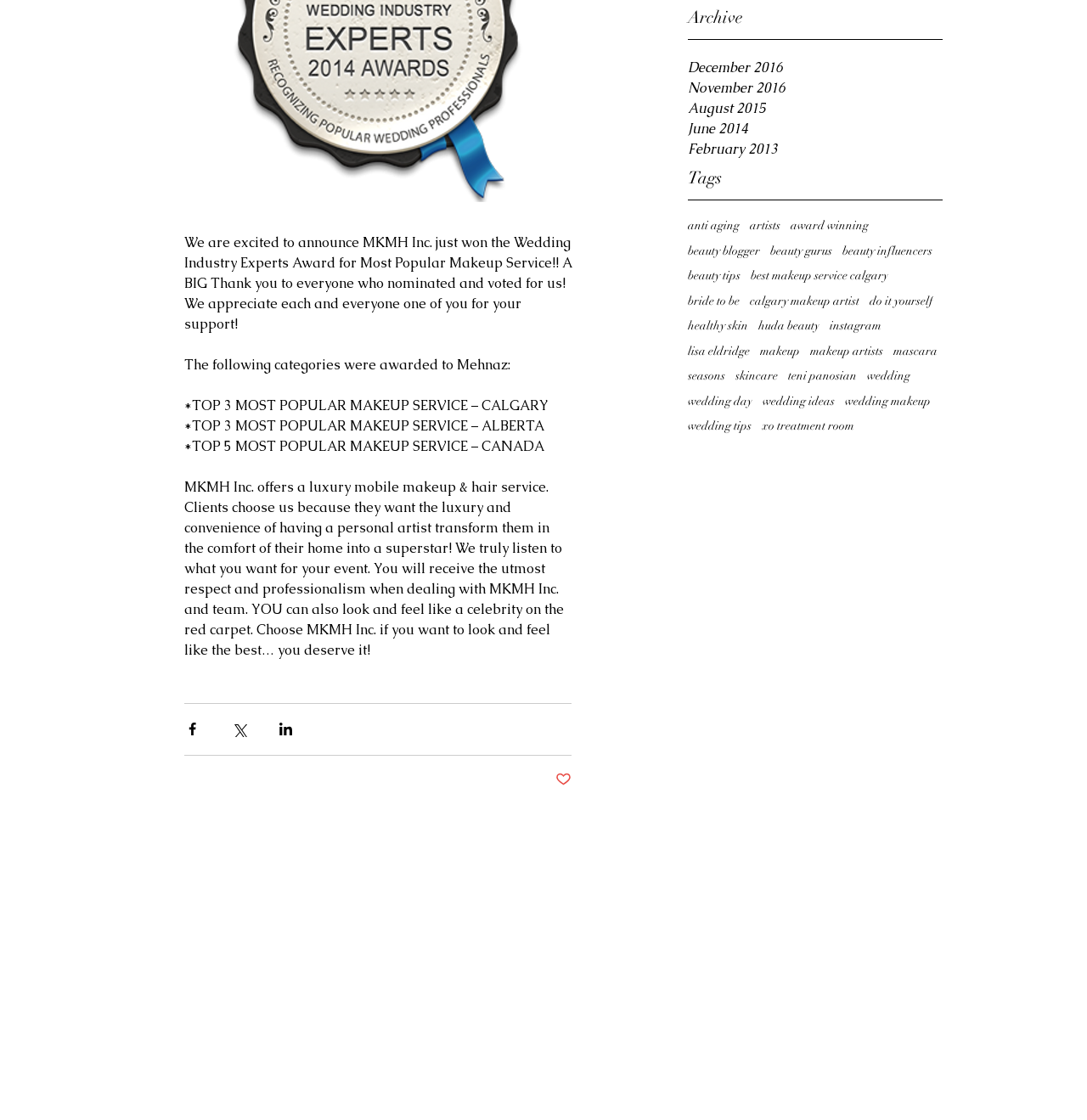Give the bounding box coordinates for this UI element: "xo treatment room". The coordinates should be four float numbers between 0 and 1, arranged as [left, top, right, bottom].

[0.701, 0.374, 0.786, 0.387]